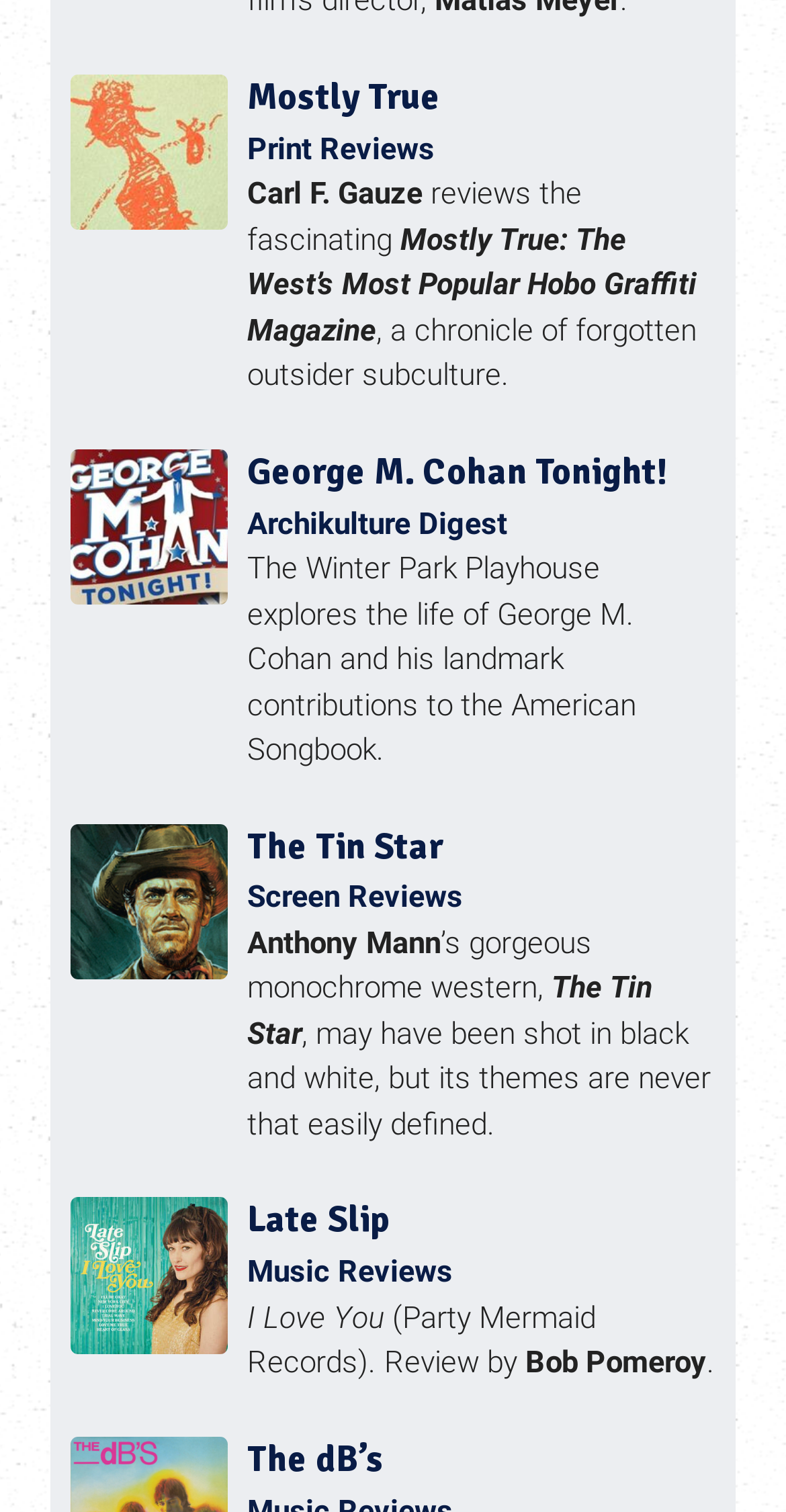Please mark the bounding box coordinates of the area that should be clicked to carry out the instruction: "Explore 'The dB’s' article".

[0.314, 0.95, 0.91, 0.981]